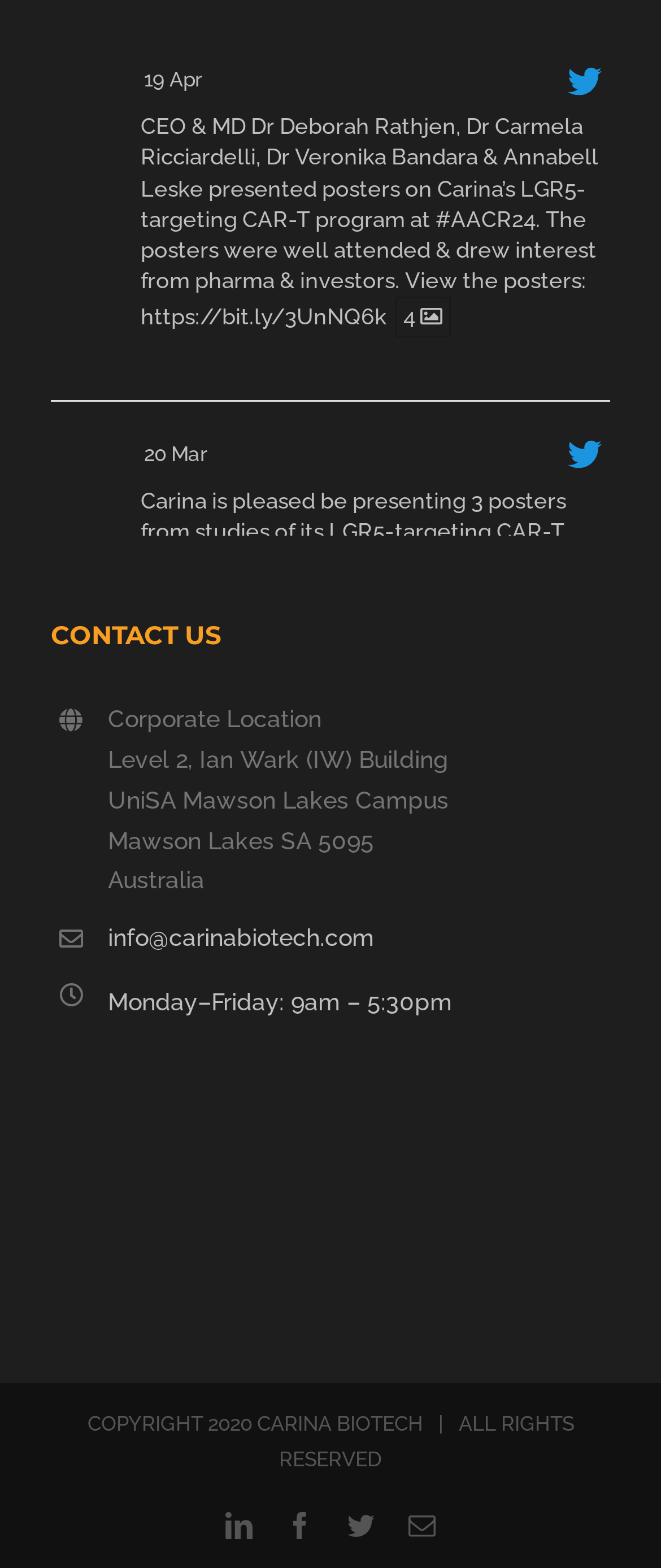Find the bounding box coordinates for the area that must be clicked to perform this action: "View the CEO's presentation".

[0.213, 0.549, 0.854, 0.624]